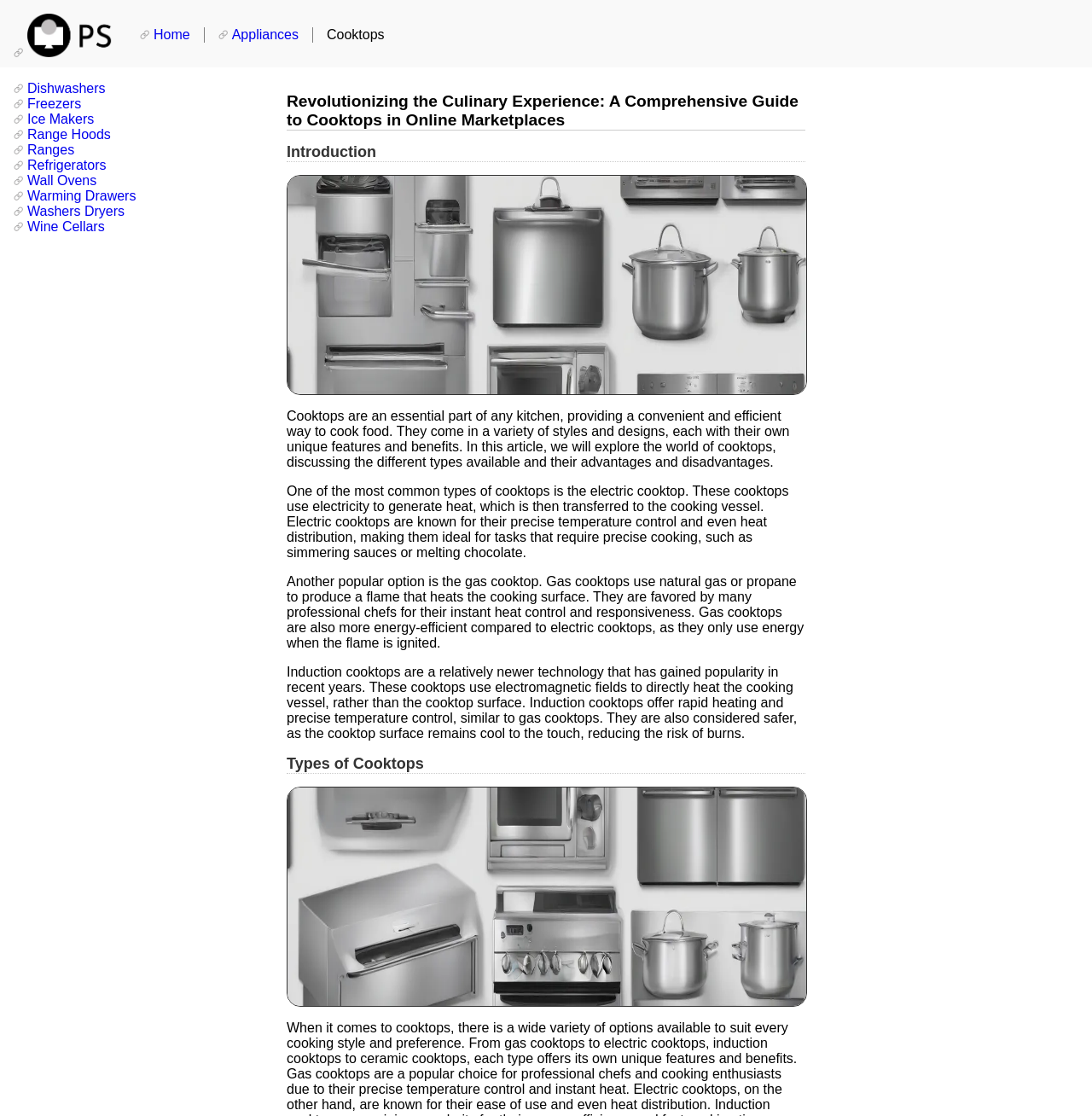Give a detailed overview of the webpage's appearance and contents.

This webpage is a comprehensive guide to cooktops in online marketplaces. At the top, there is a title "Revolutionizing the Culinary Experience: A Comprehensive Guide to Cooktops in Online Marketplaces" which is also an image. Below the title, there are several links to other appliance categories, including "Home", "Appliances", "Dishwashers", "Freezers", and more, arranged horizontally.

The main content of the webpage is divided into sections. The first section has a heading "Revolutionizing the Culinary Experience: A Comprehensive Guide to Cooktops in Online Marketplaces" and an image below it. The second section has a heading "Introduction" and a paragraph of text that introduces cooktops and their importance in the kitchen.

The next section has a heading "Types of Cooktops" and discusses three types of cooktops: electric, gas, and induction. Each type is described in a separate paragraph, with images scattered throughout the section. The electric cooktop section is located above the gas cooktop section, and the induction cooktop section is below the gas cooktop section.

There are a total of five images on the webpage, including the title image, and three images scattered throughout the "Types of Cooktops" section. The webpage has a total of 14 links, including the title link, the links to other appliance categories, and the links within the main content.